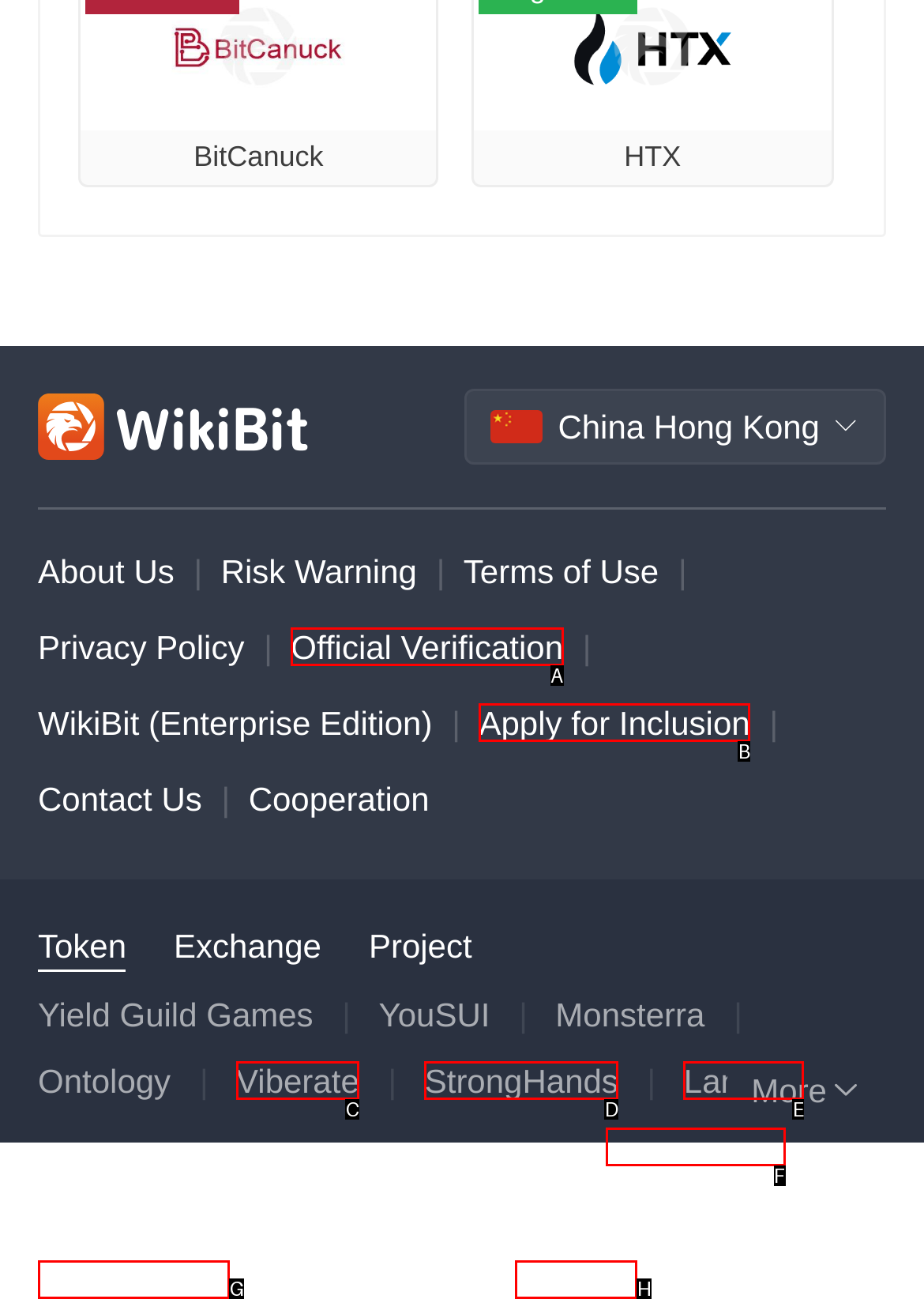Look at the description: Marginswap
Determine the letter of the matching UI element from the given choices.

F